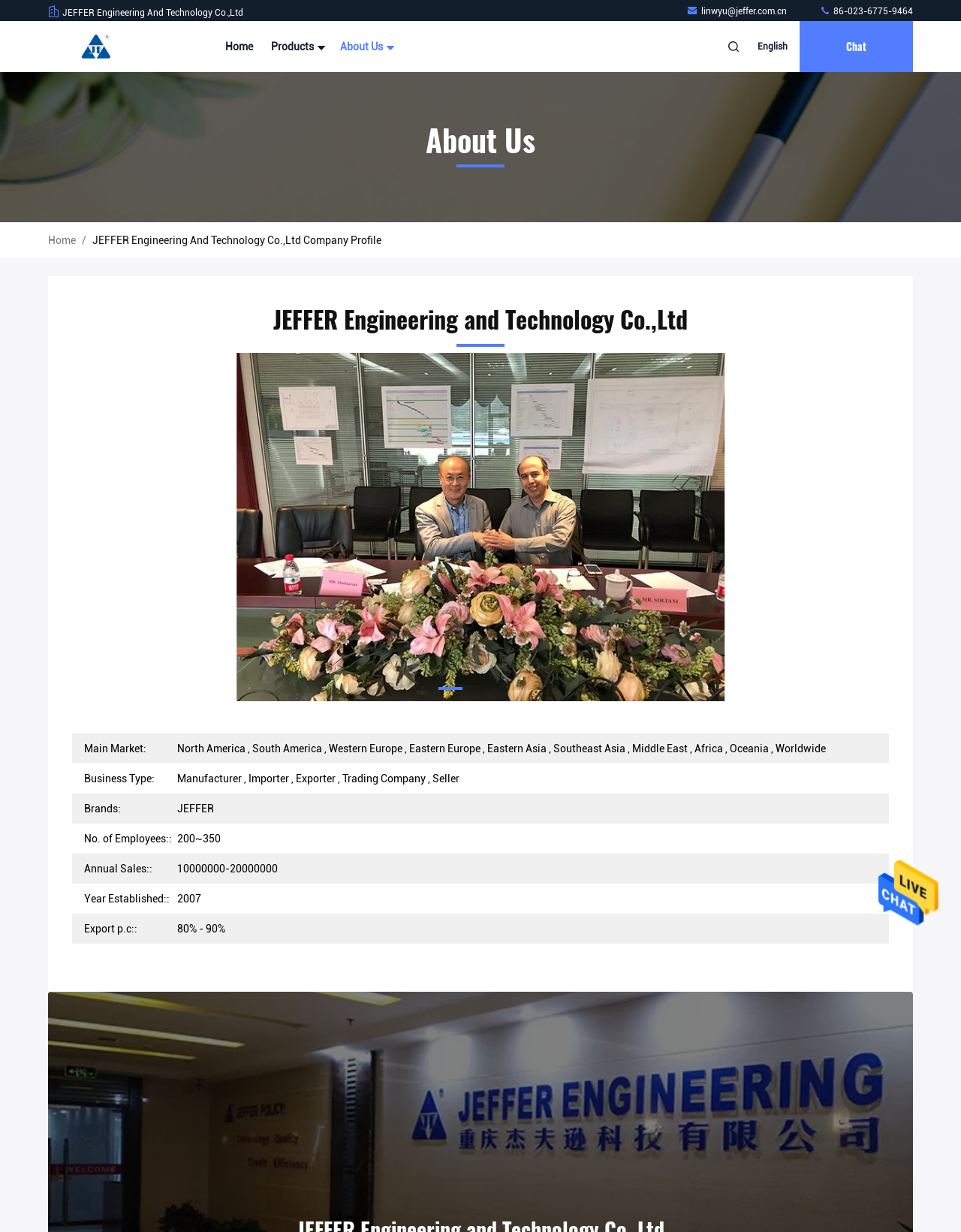Locate the bounding box of the UI element based on this description: "Products". Provide four float numbers between 0 and 1 as [left, top, right, bottom].

[0.282, 0.017, 0.335, 0.059]